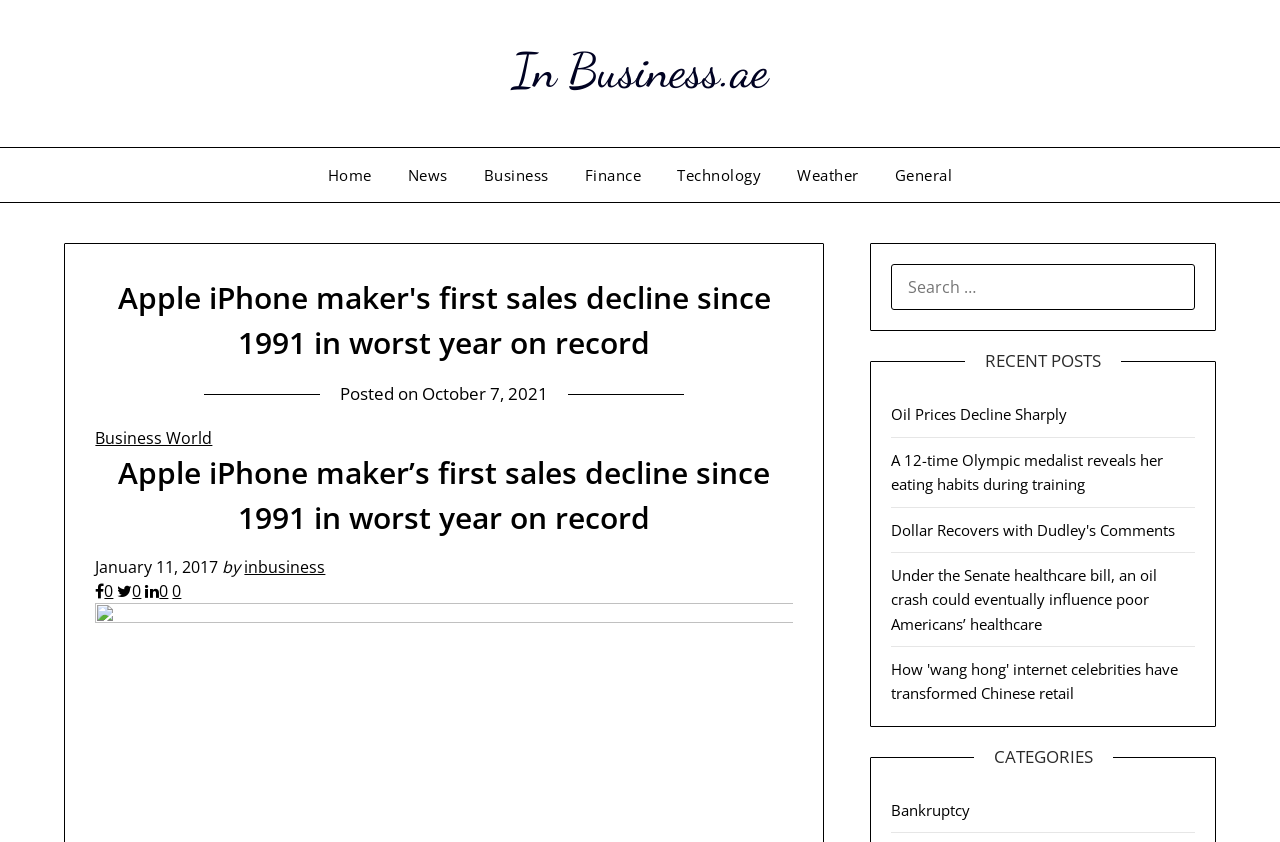Identify the bounding box coordinates for the element that needs to be clicked to fulfill this instruction: "view business news". Provide the coordinates in the format of four float numbers between 0 and 1: [left, top, right, bottom].

[0.365, 0.176, 0.441, 0.24]